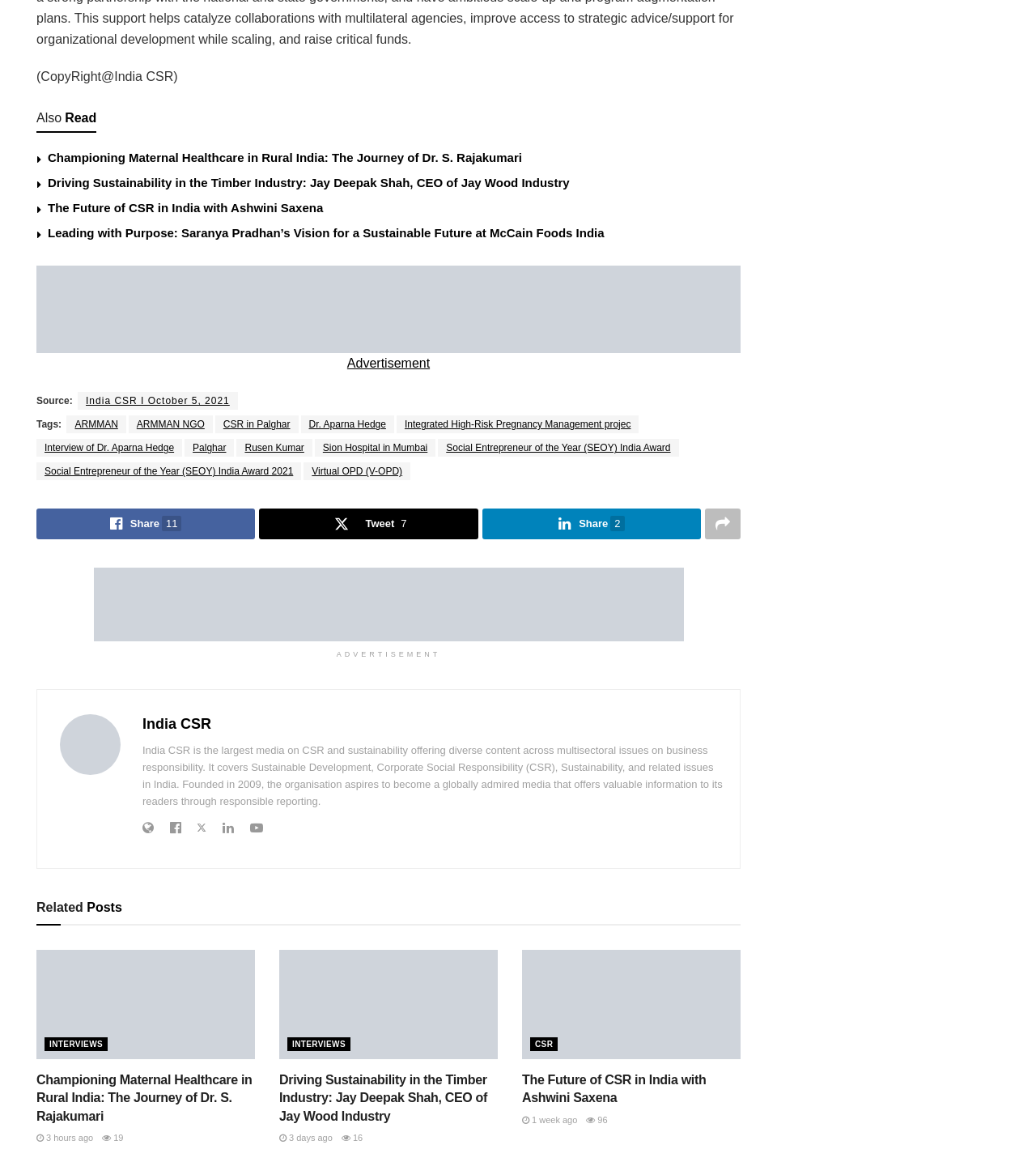What is the topic of the article with the heading 'The Future of CSR in India with Ashwini Saxena'?
Examine the image and give a concise answer in one word or a short phrase.

CSR